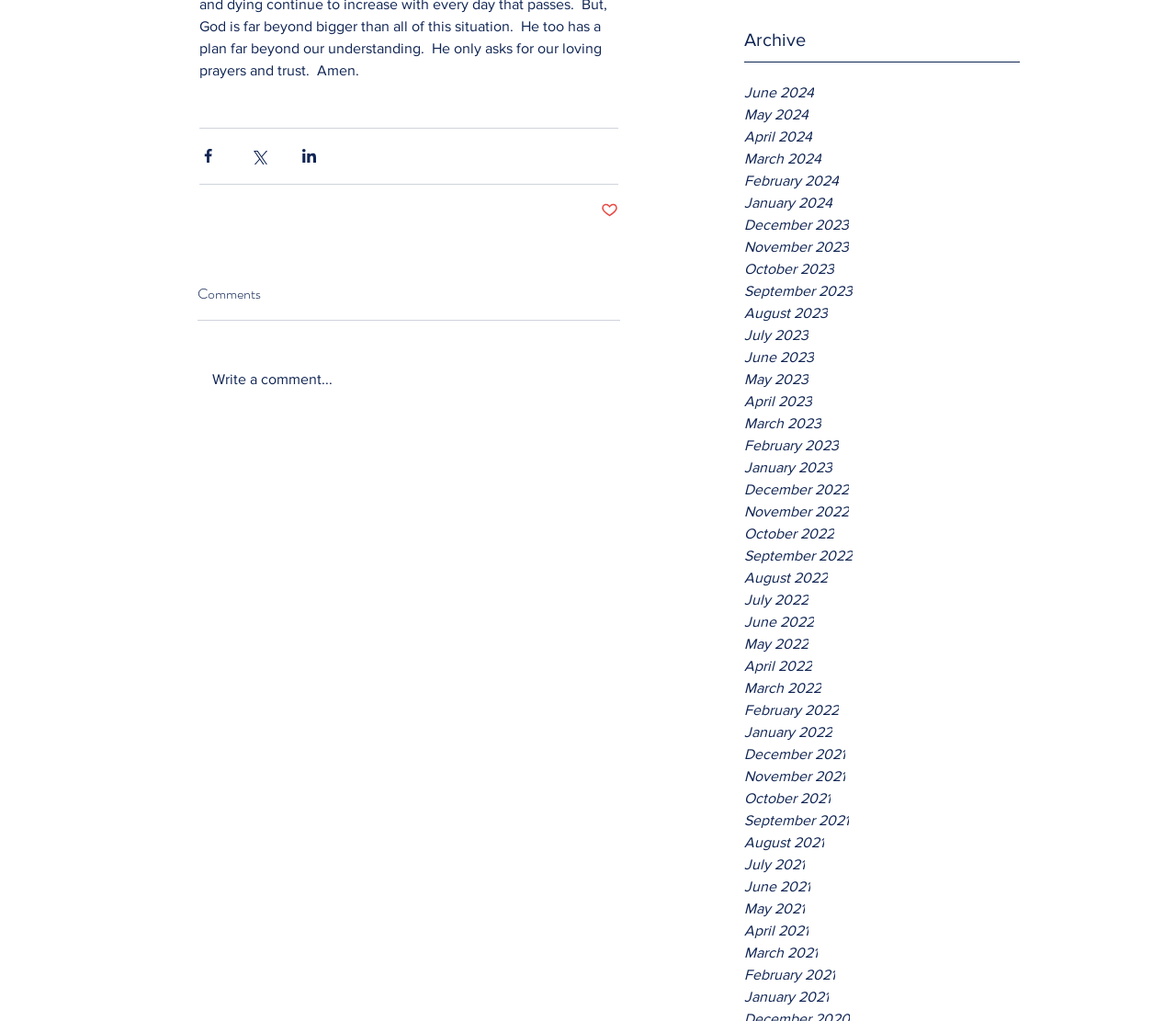Find the bounding box coordinates for the UI element whose description is: "May 2022". The coordinates should be four float numbers between 0 and 1, in the format [left, top, right, bottom].

[0.633, 0.62, 0.867, 0.642]